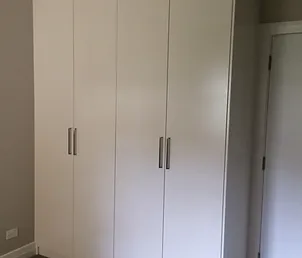Answer the question in one word or a short phrase:
What is the color of the wardrobe's finish?

Shiny white